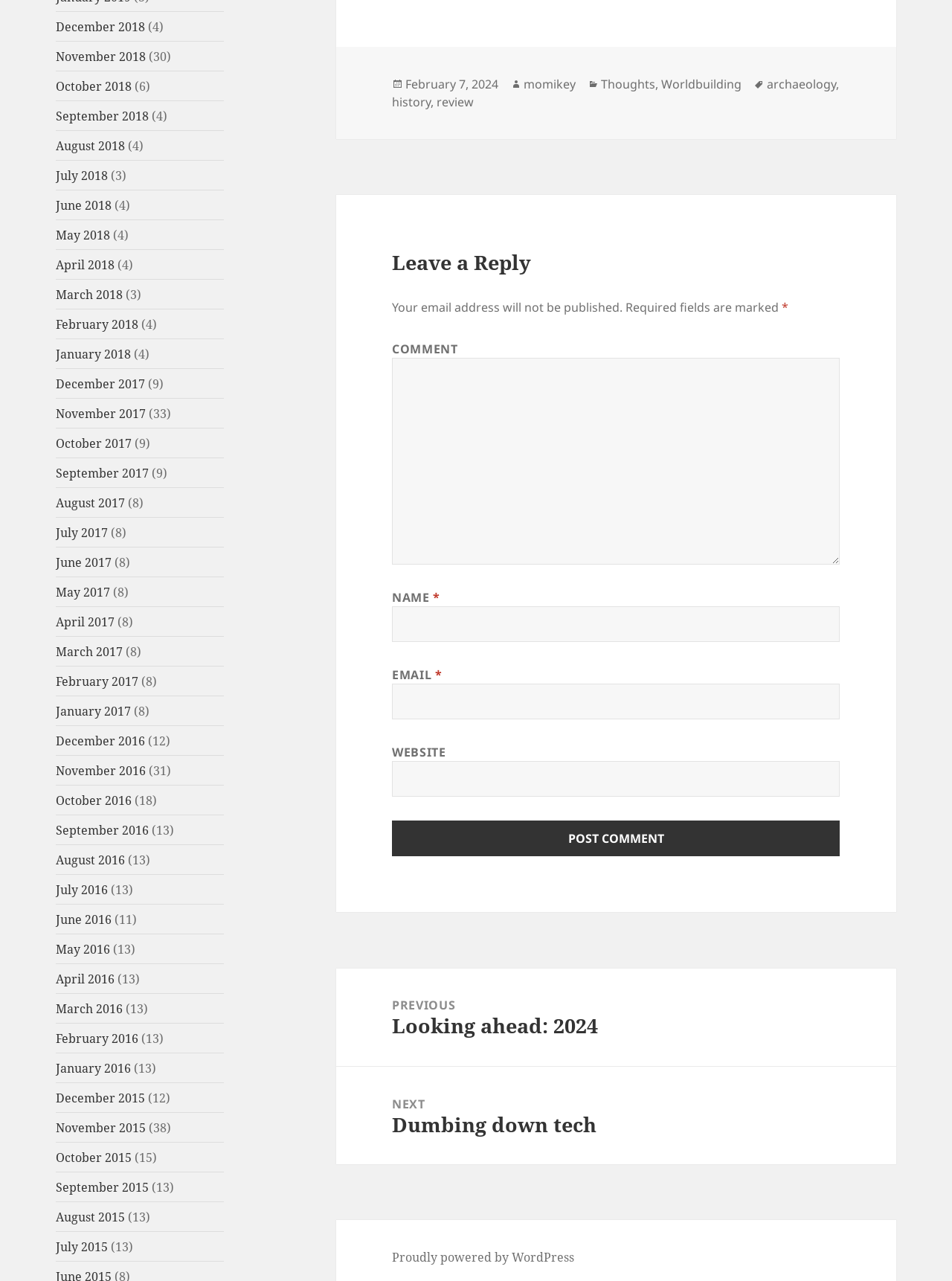Provide the bounding box for the UI element matching this description: "parent_node: EMAIL * aria-describedby="email-notes" name="email"".

[0.412, 0.534, 0.882, 0.562]